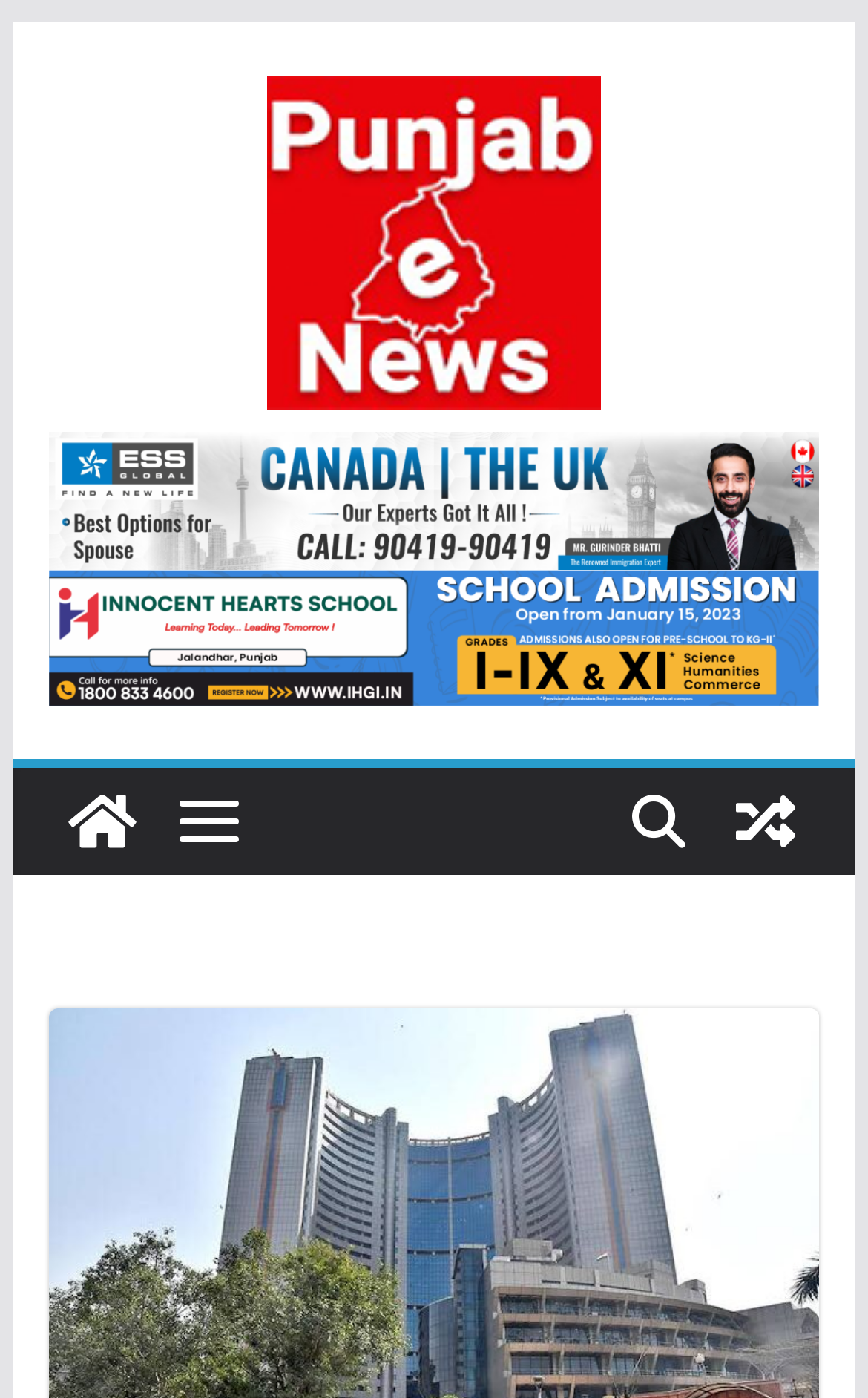Please examine the image and answer the question with a detailed explanation:
What is the purpose of the 'Skip to content' link?

I inferred the purpose of the 'Skip to content' link by considering its position at the top of the webpage and its text content. It is likely that this link allows users to bypass the navigation menu and go directly to the main content of the webpage.